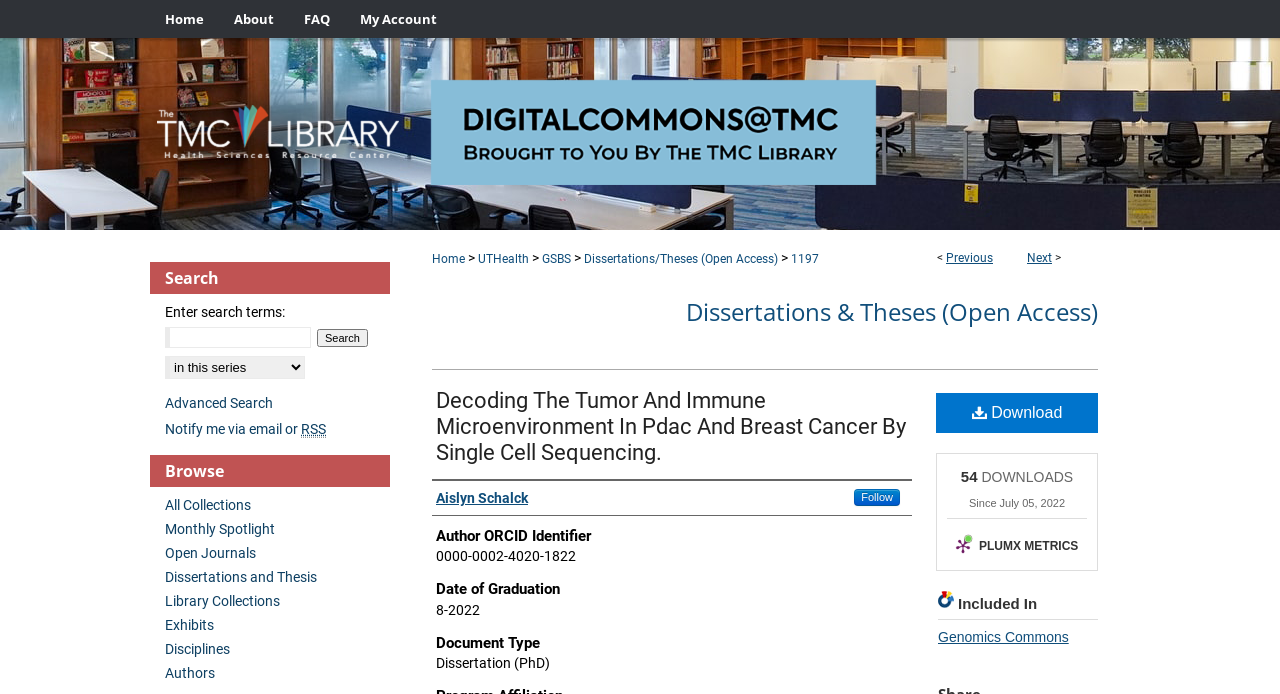Can you find the bounding box coordinates for the UI element given this description: "Home"? Provide the coordinates as four float numbers between 0 and 1: [left, top, right, bottom].

[0.117, 0.0, 0.171, 0.055]